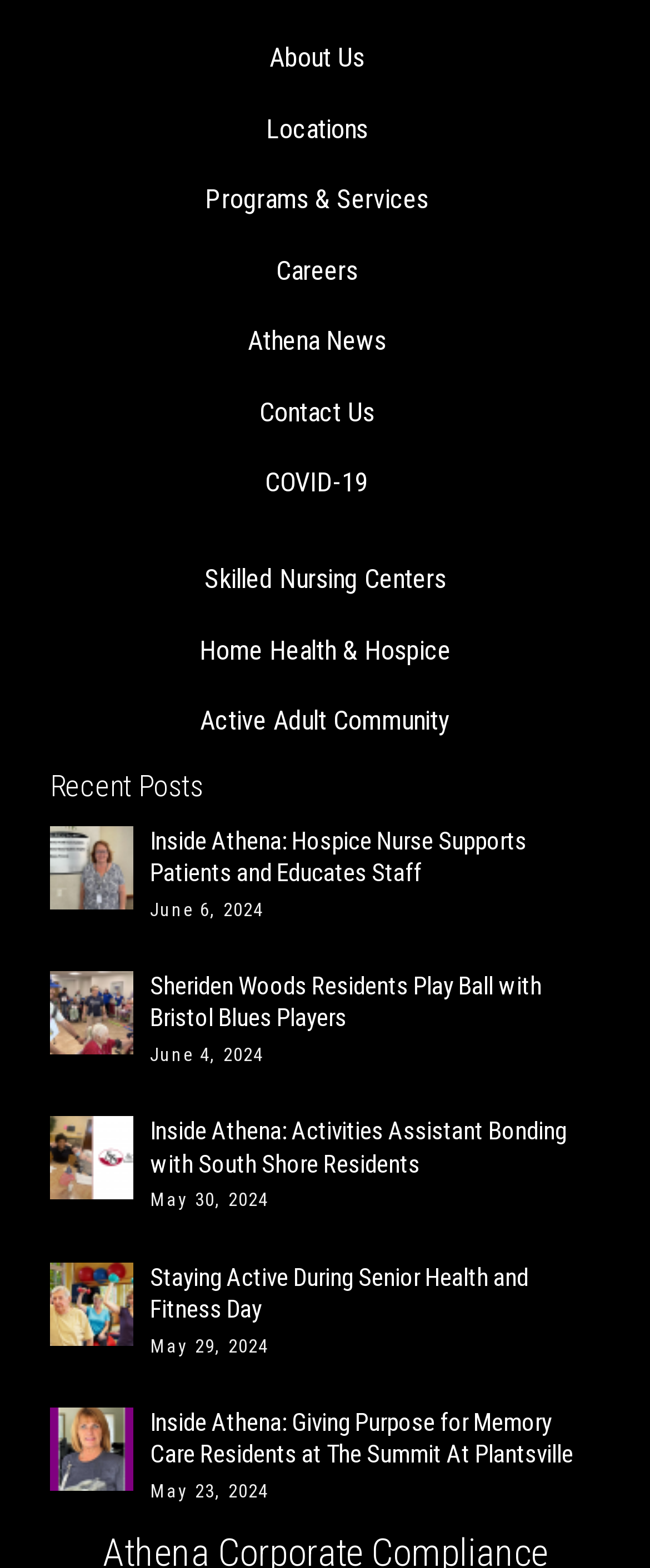Use one word or a short phrase to answer the question provided: 
What is the name of the section below the navigation links?

Recent Posts